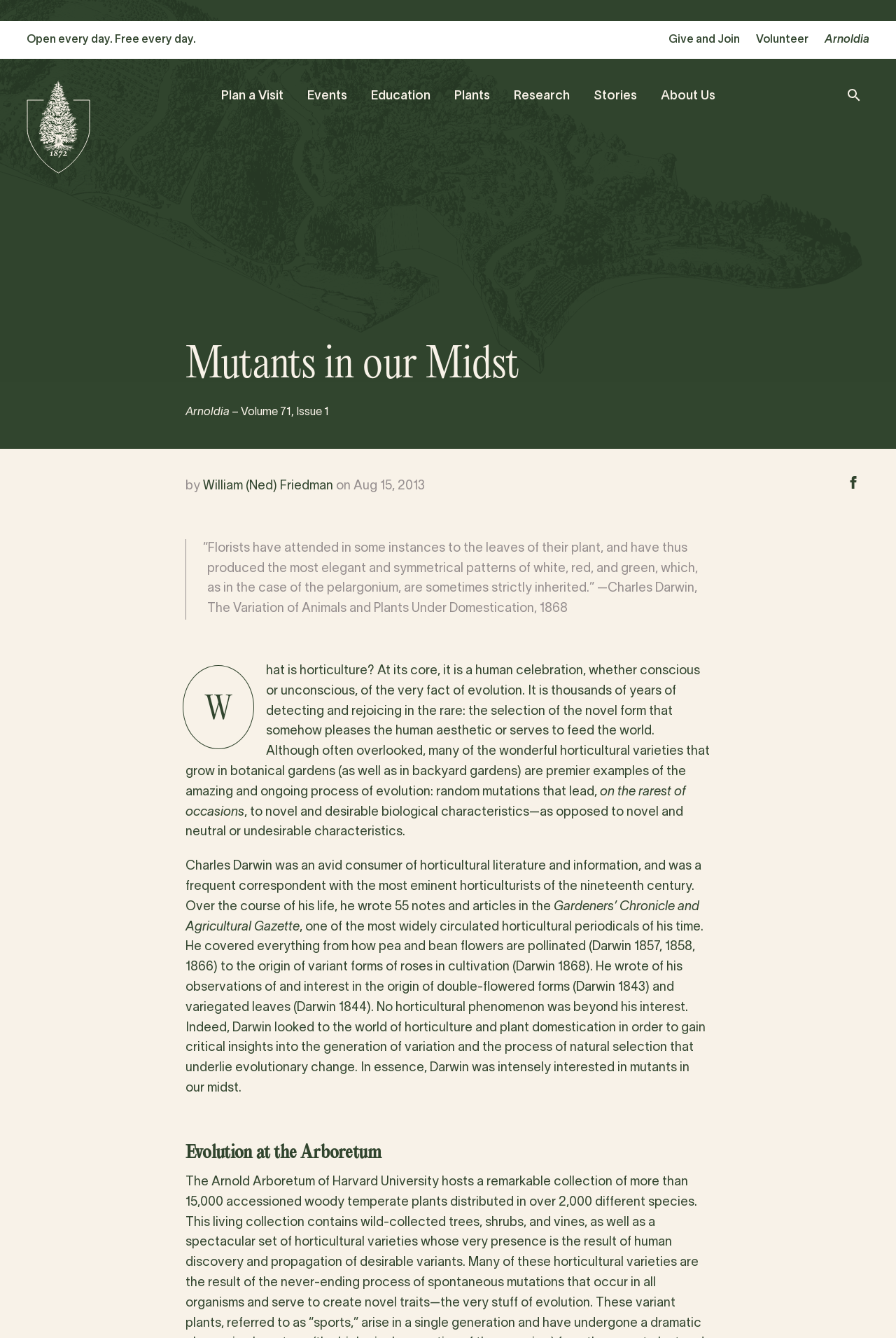Please locate the bounding box coordinates of the element that should be clicked to complete the given instruction: "Click on 'Open every day. Free every day.' link".

[0.03, 0.026, 0.219, 0.033]